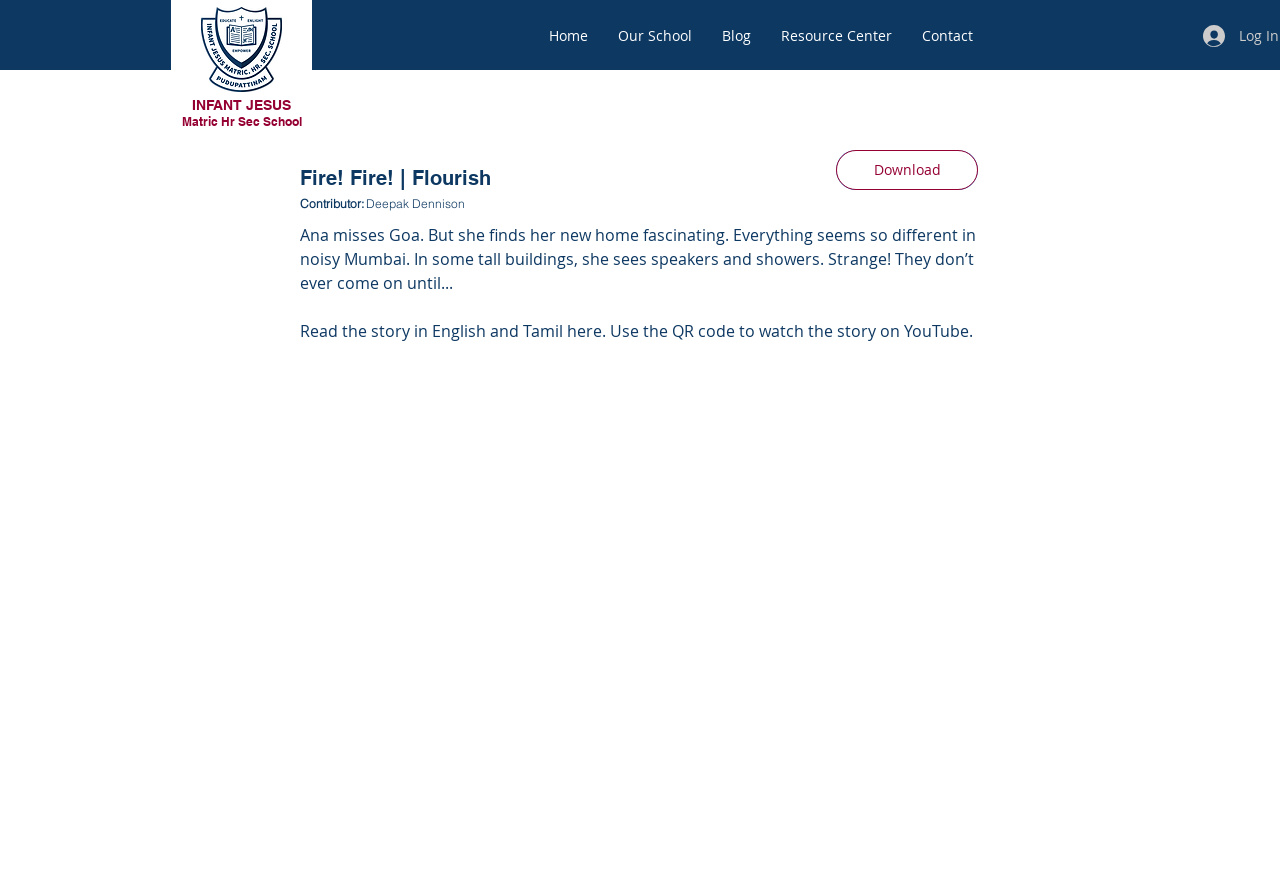What can be used to watch the story on YouTube?
Based on the visual, give a brief answer using one word or a short phrase.

QR code